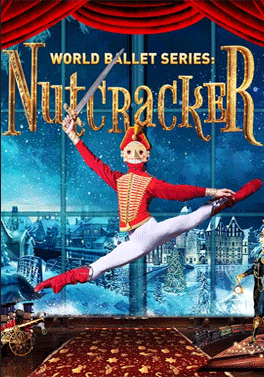What is the title of the holiday production?
Provide a short answer using one word or a brief phrase based on the image.

Nutcracker